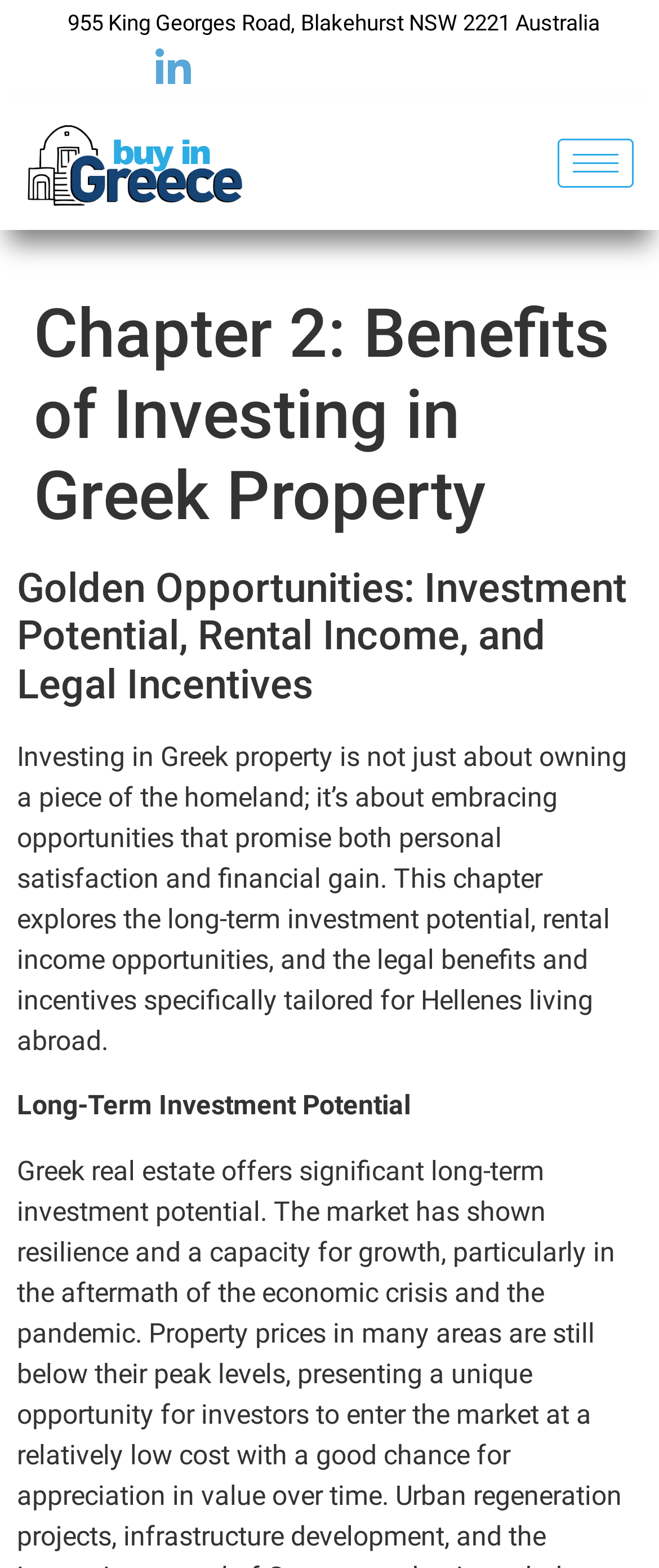Give a detailed account of the webpage, highlighting key information.

The webpage appears to be an article or chapter about the benefits of investing in Greek property. At the top left of the page, there is a static text displaying an address, "955 King Georges Road, Blakehurst NSW 2221 Australia". Next to it, there is a LinkedIn link. 

On the top right, there is a hamburger-icon button. Below the address and the LinkedIn link, there is a header section that spans almost the entire width of the page. The header section contains a heading that reads "Chapter 2: Benefits of Investing in Greek Property" and another heading below it that reads "Golden Opportunities: Investment Potential, Rental Income, and Legal Incentives".

Below the header section, there is a paragraph of text that summarizes the content of the chapter, explaining that investing in Greek property offers both personal satisfaction and financial gain. The chapter explores the long-term investment potential, rental income opportunities, and legal benefits and incentives specifically tailored for Hellenes living abroad.

Further down, there is a subheading that reads "Long-Term Investment Potential".